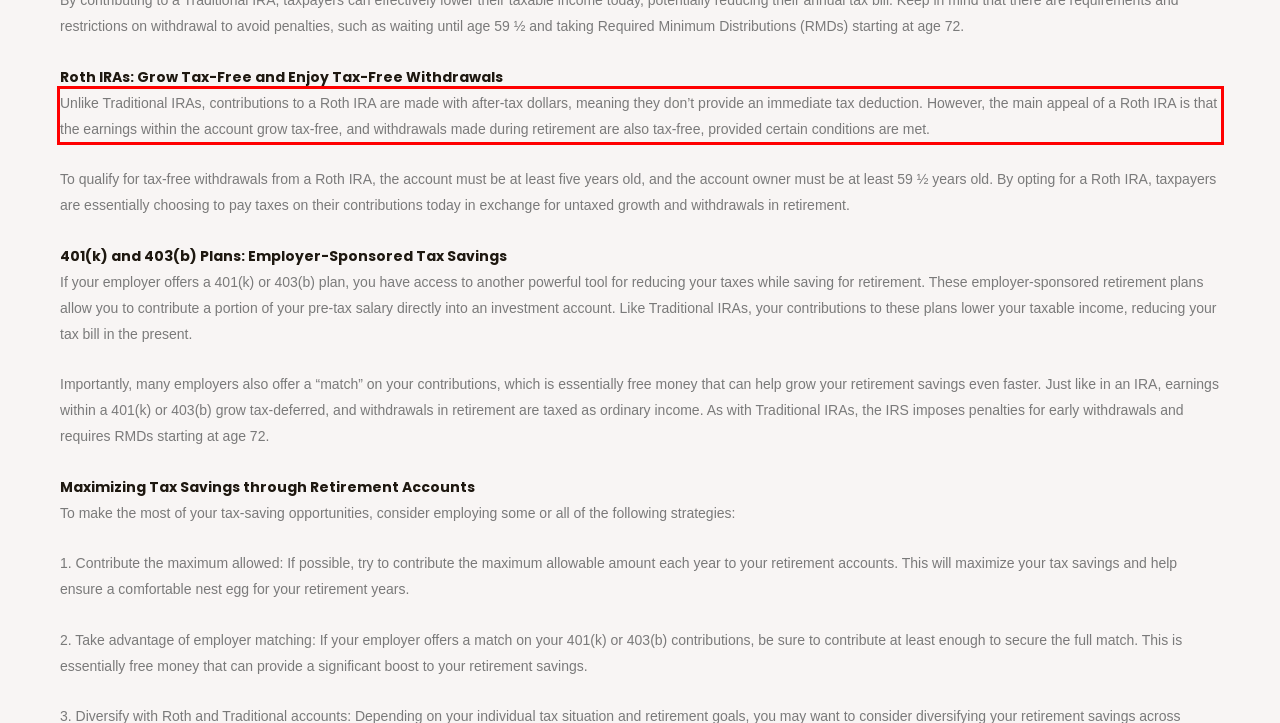Examine the screenshot of the webpage, locate the red bounding box, and generate the text contained within it.

Unlike Traditional IRAs, contributions to a Roth IRA are made with after-tax dollars, meaning they don’t provide an immediate tax deduction. However, the main appeal of a Roth IRA is that the earnings within the account grow tax-free, and withdrawals made during retirement are also tax-free, provided certain conditions are met.